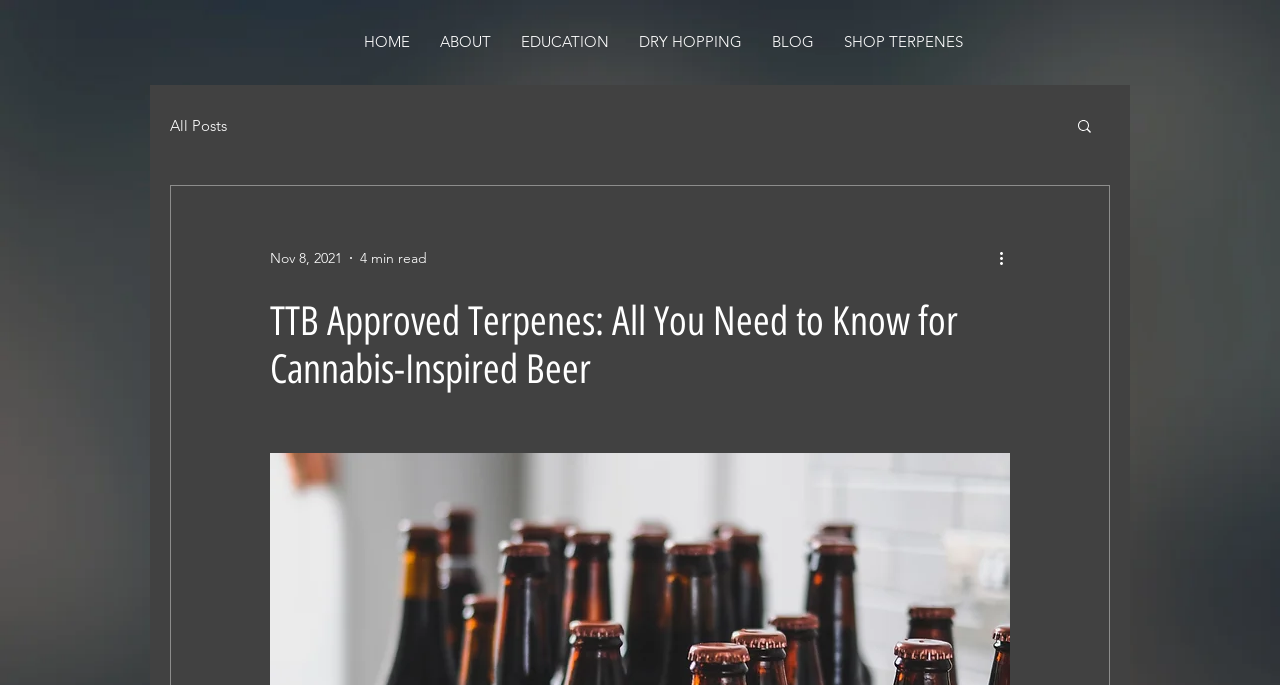Please determine the bounding box coordinates for the UI element described as: "SHOP TERPENES".

[0.648, 0.025, 0.764, 0.098]